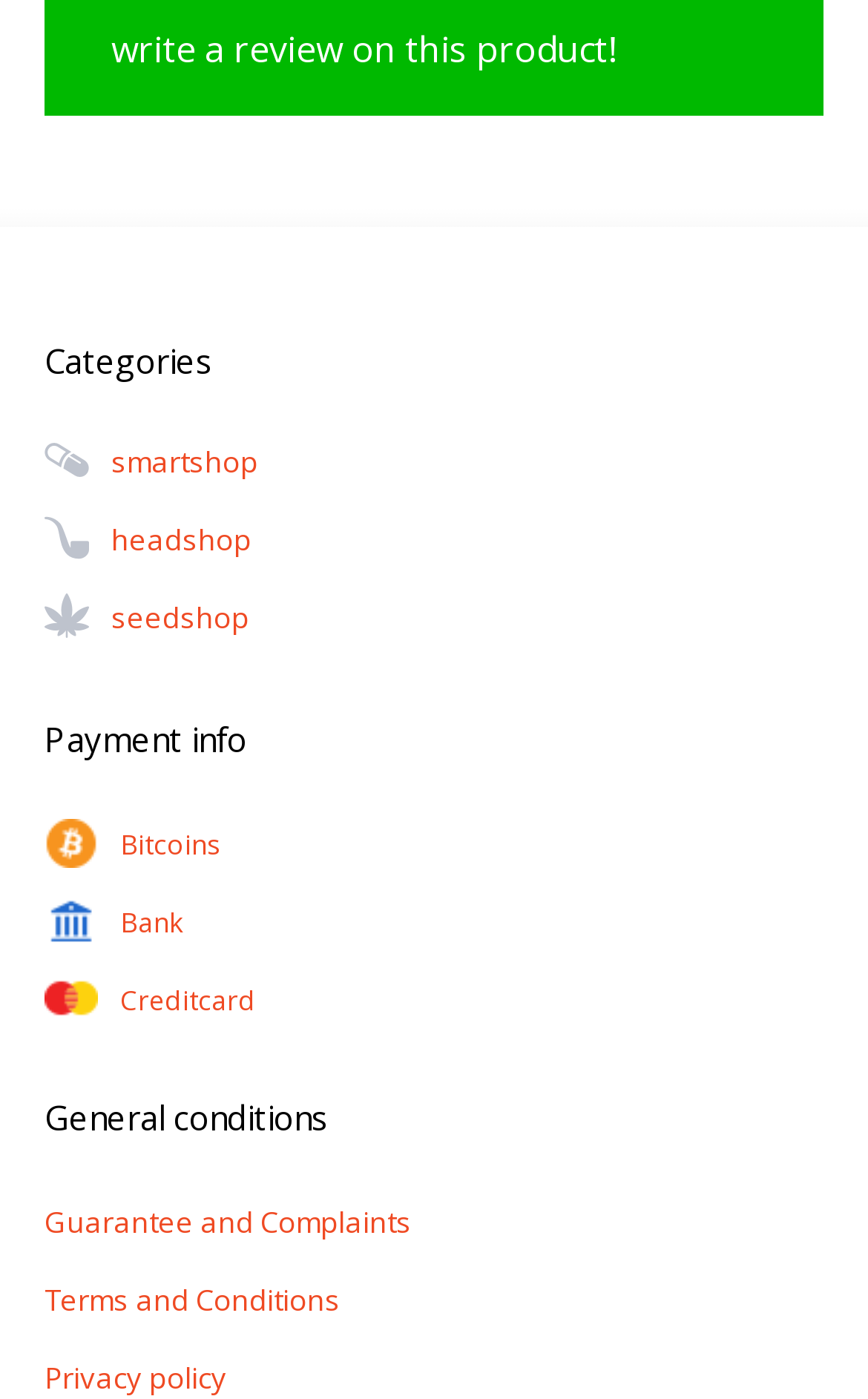What is the first link in the webpage?
Give a single word or phrase as your answer by examining the image.

smartshop